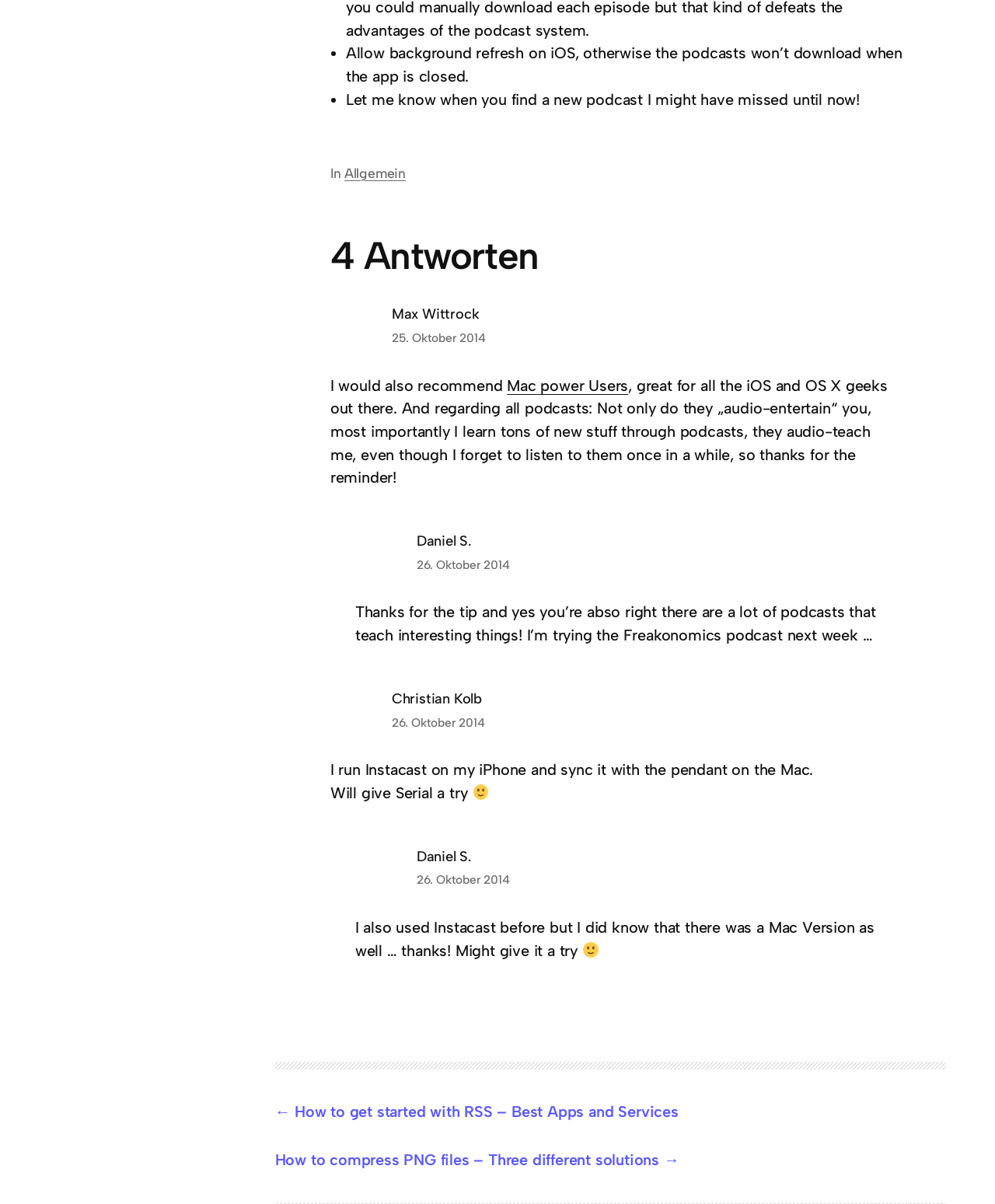Identify the bounding box coordinates of the region that should be clicked to execute the following instruction: "Click on the link to read more about Star Wars: Battlefront".

None